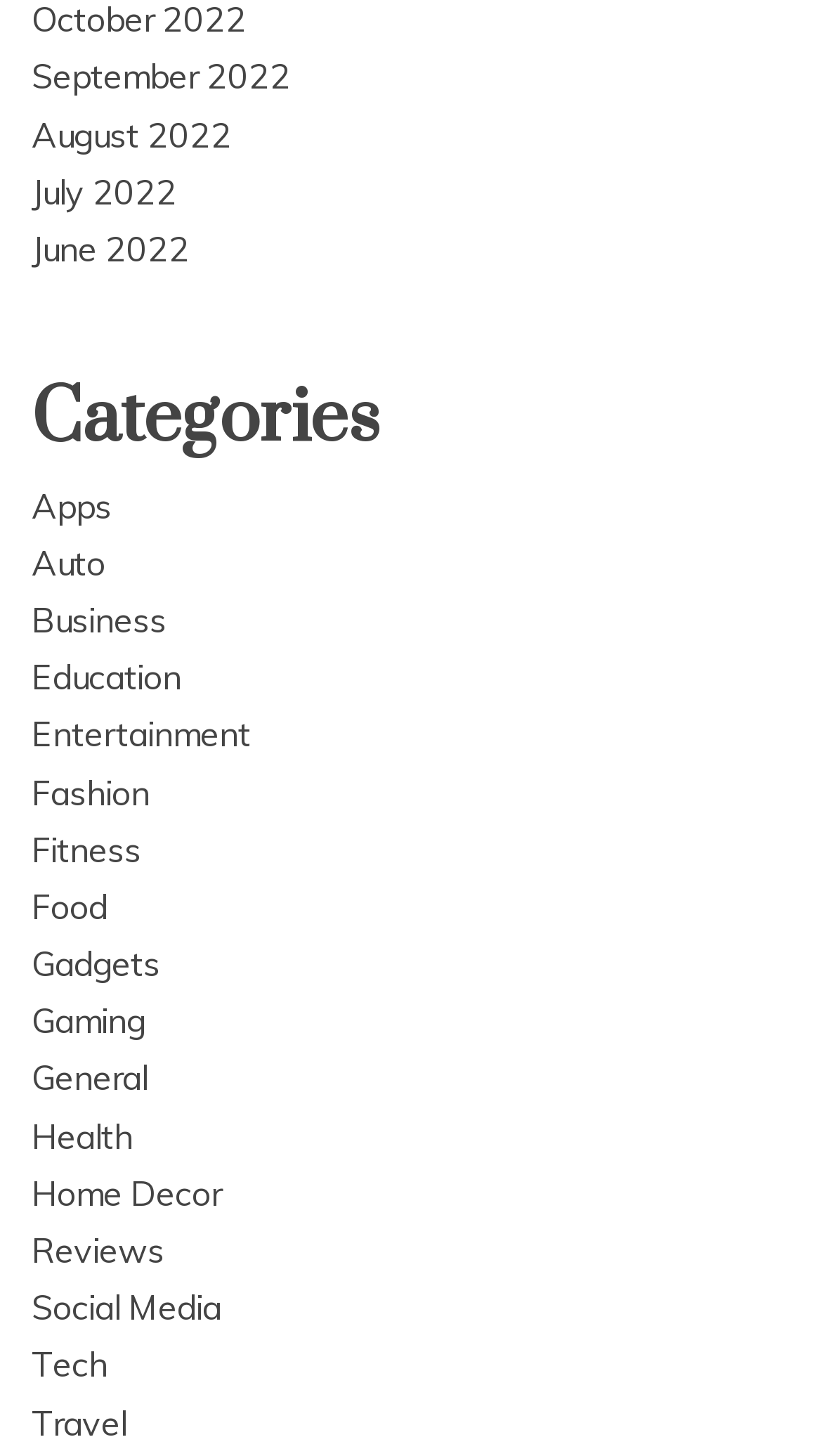Can you identify the bounding box coordinates of the clickable region needed to carry out this instruction: 'Explore Tech articles'? The coordinates should be four float numbers within the range of 0 to 1, stated as [left, top, right, bottom].

[0.038, 0.923, 0.131, 0.952]